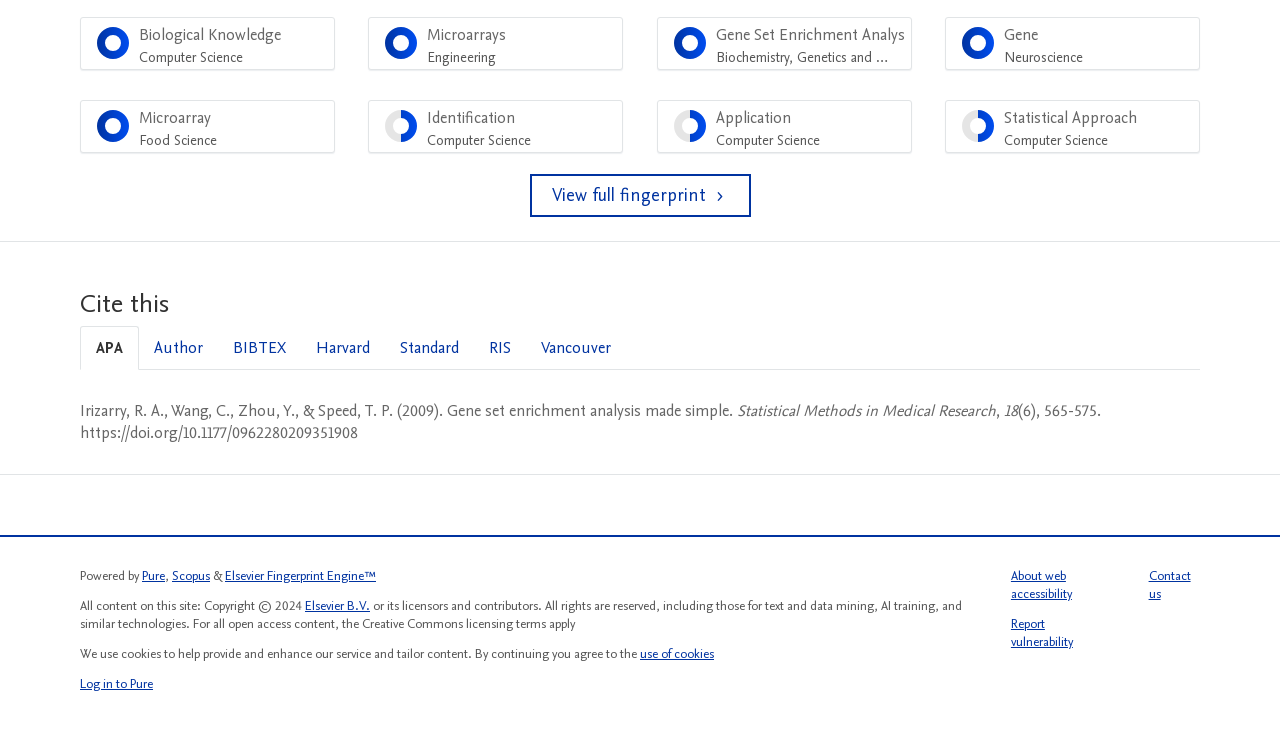Identify the bounding box for the UI element described as: "Log in to Pure". The coordinates should be four float numbers between 0 and 1, i.e., [left, top, right, bottom].

[0.062, 0.918, 0.12, 0.943]